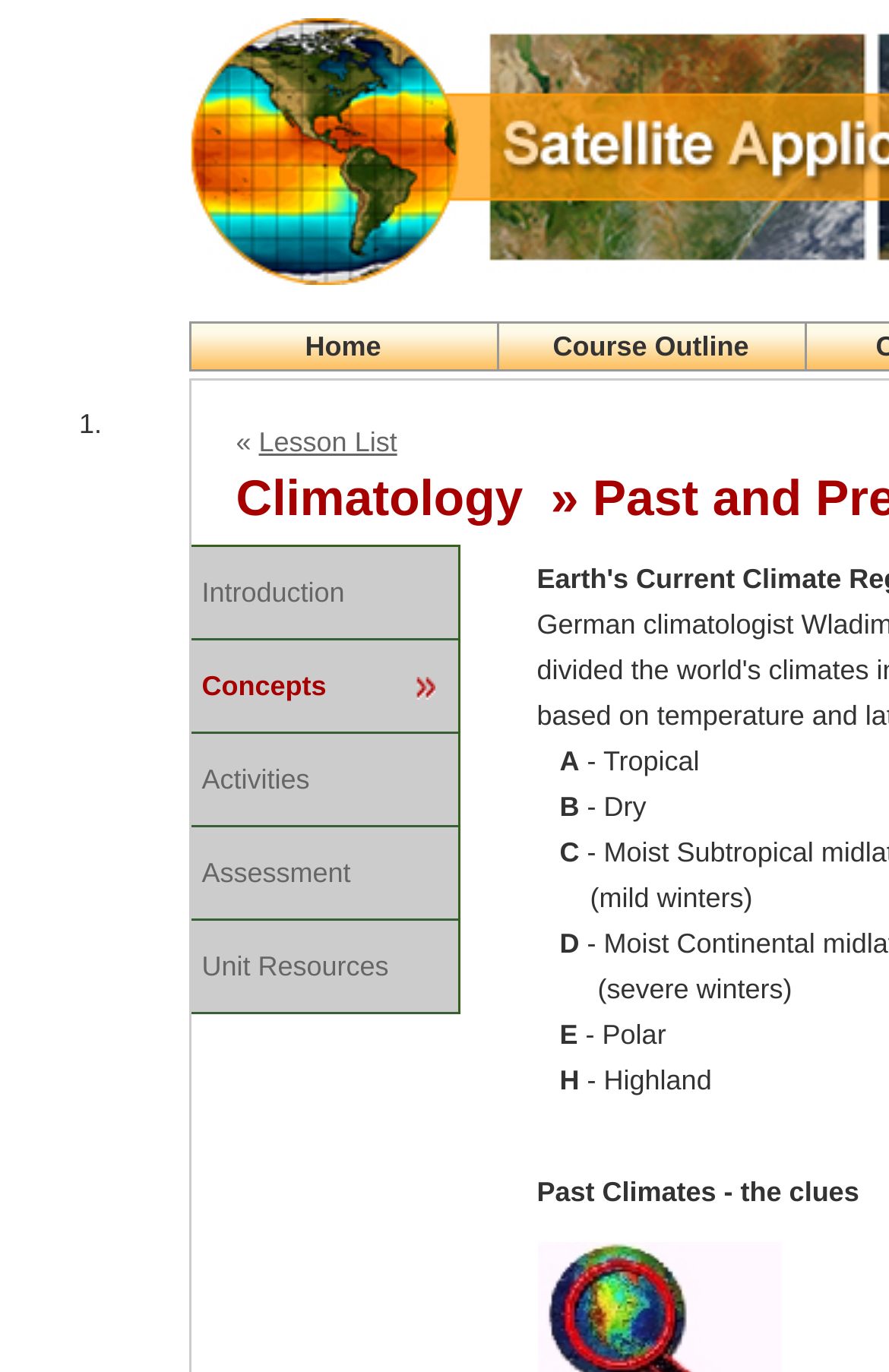How many climate types are listed?
Please give a detailed and elaborate answer to the question.

By examining the StaticText elements, I found five climate types listed: 'Dry', 'C', 'D', 'E', and 'H'.